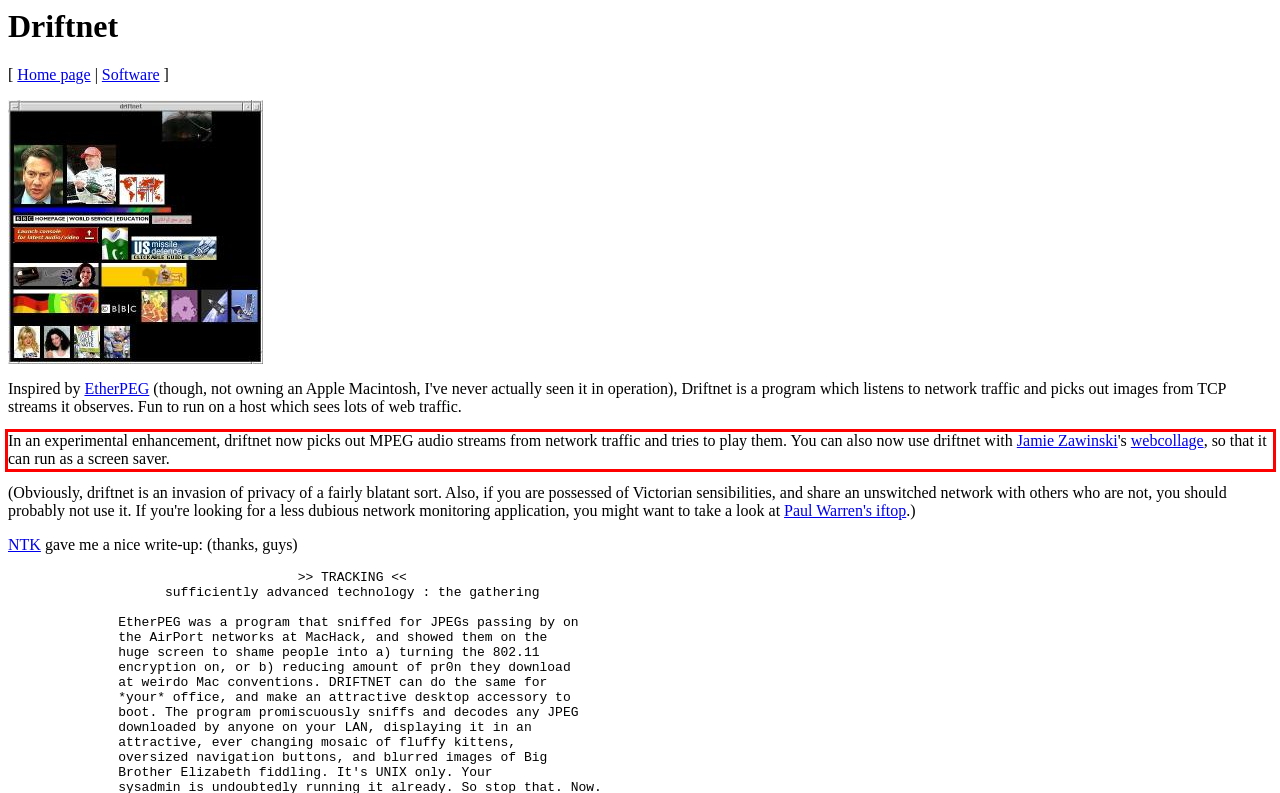Given a screenshot of a webpage, identify the red bounding box and perform OCR to recognize the text within that box.

In an experimental enhancement, driftnet now picks out MPEG audio streams from network traffic and tries to play them. You can also now use driftnet with Jamie Zawinski's webcollage, so that it can run as a screen saver.